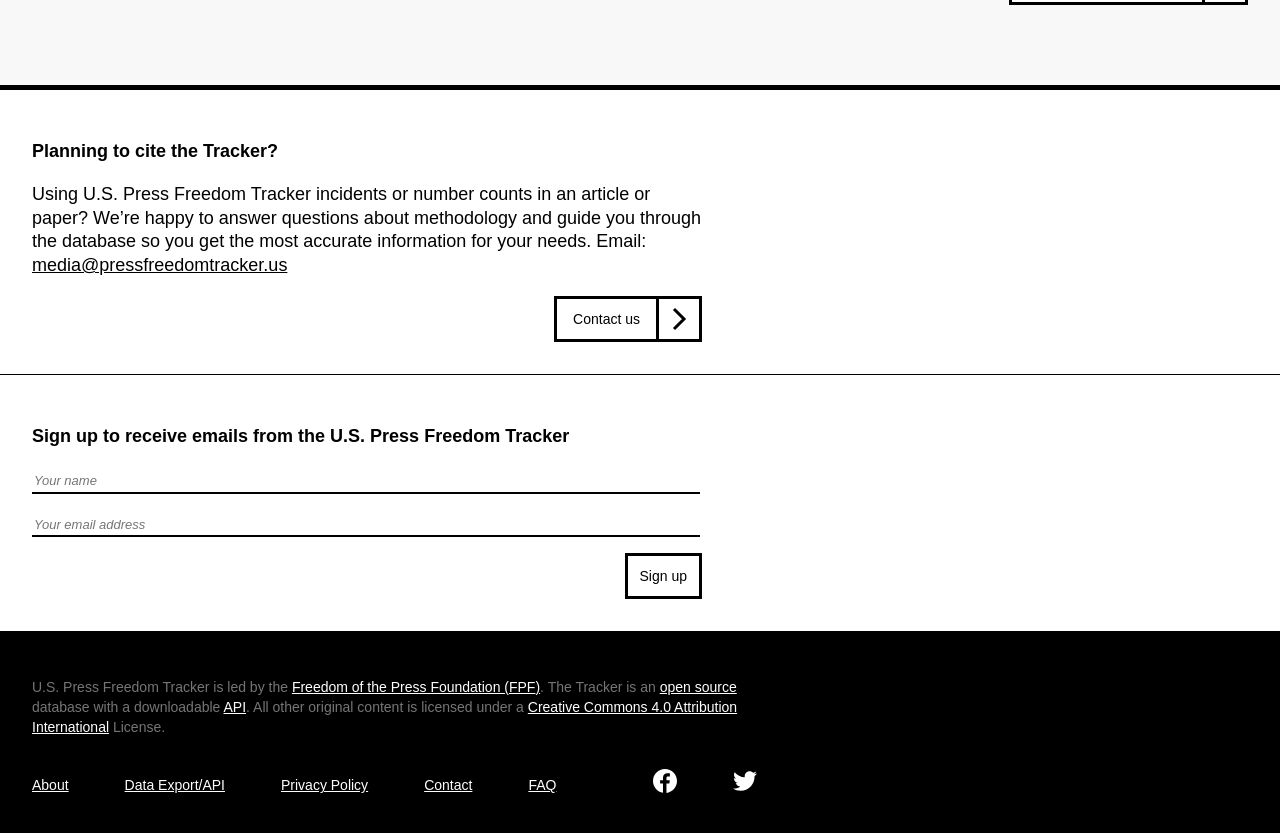Please locate the bounding box coordinates of the element's region that needs to be clicked to follow the instruction: "Learn about the Freedom of the Press Foundation". The bounding box coordinates should be provided as four float numbers between 0 and 1, i.e., [left, top, right, bottom].

[0.228, 0.815, 0.422, 0.834]